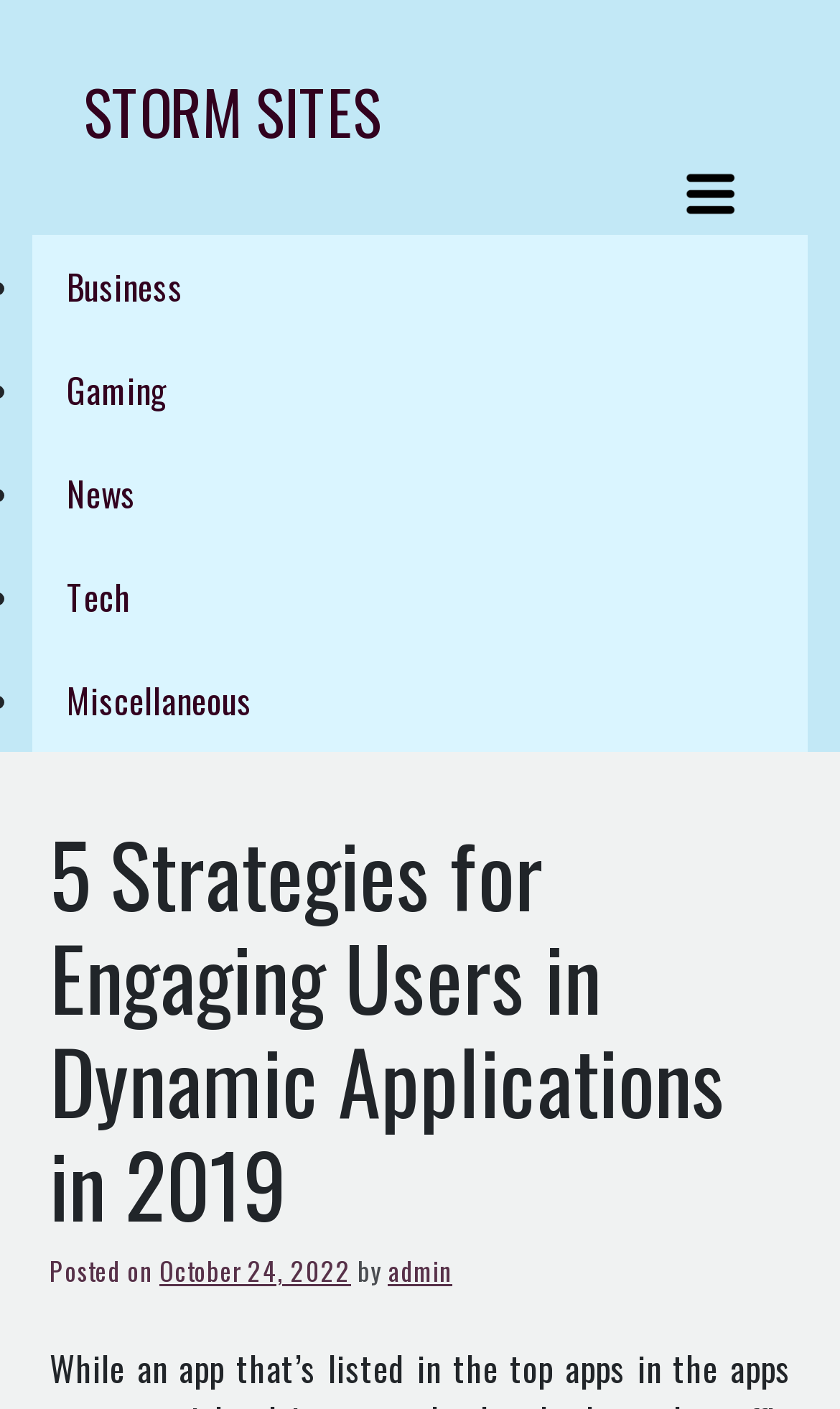Give the bounding box coordinates for this UI element: "October 24, 2022". The coordinates should be four float numbers between 0 and 1, arranged as [left, top, right, bottom].

[0.19, 0.888, 0.418, 0.914]